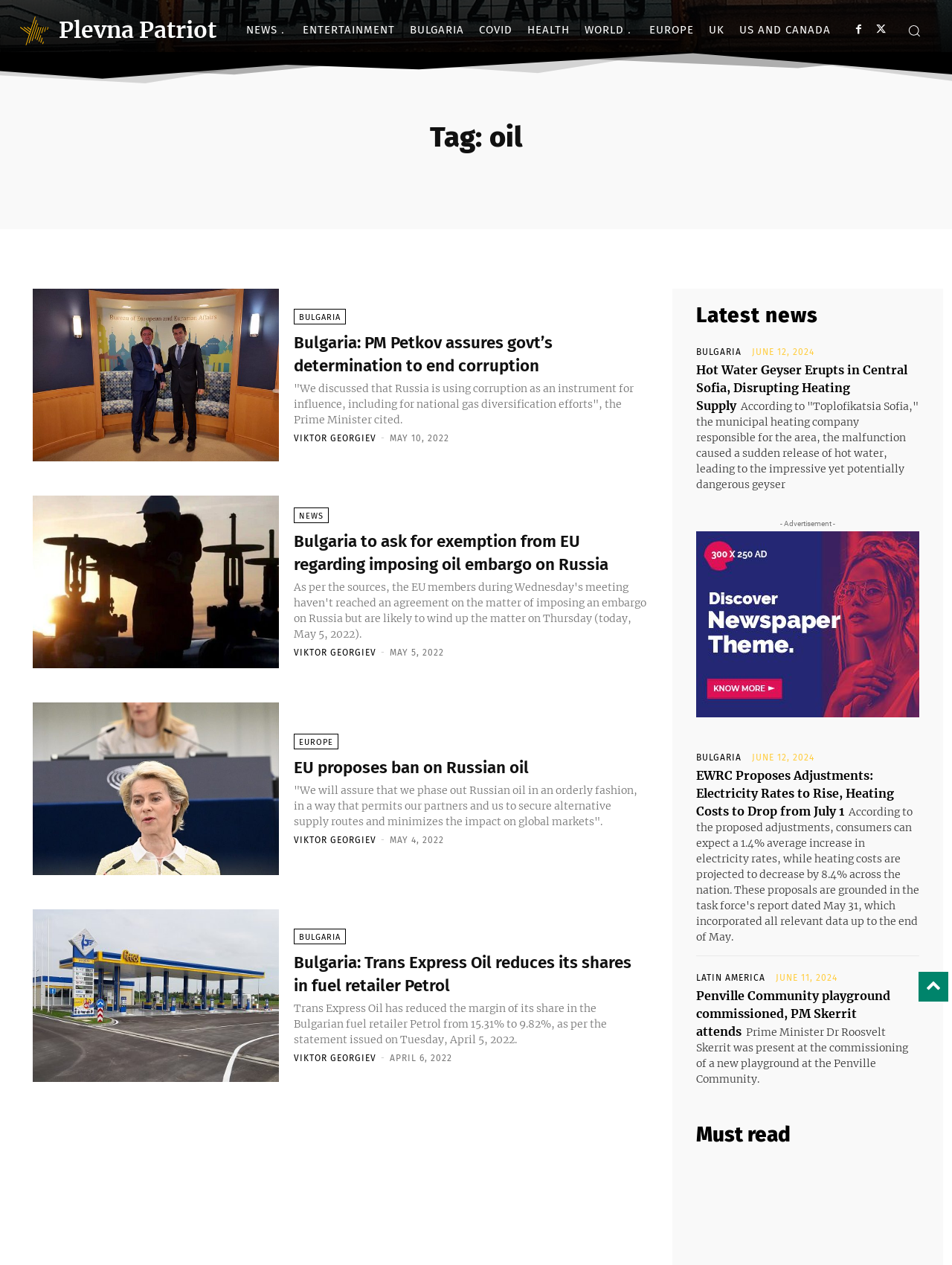What is the topic of the 'Must read' section?
Provide a one-word or short-phrase answer based on the image.

News